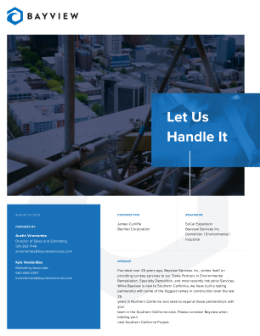How many years has the company been committed to quality service?
Look at the screenshot and give a one-word or phrase answer.

25 years